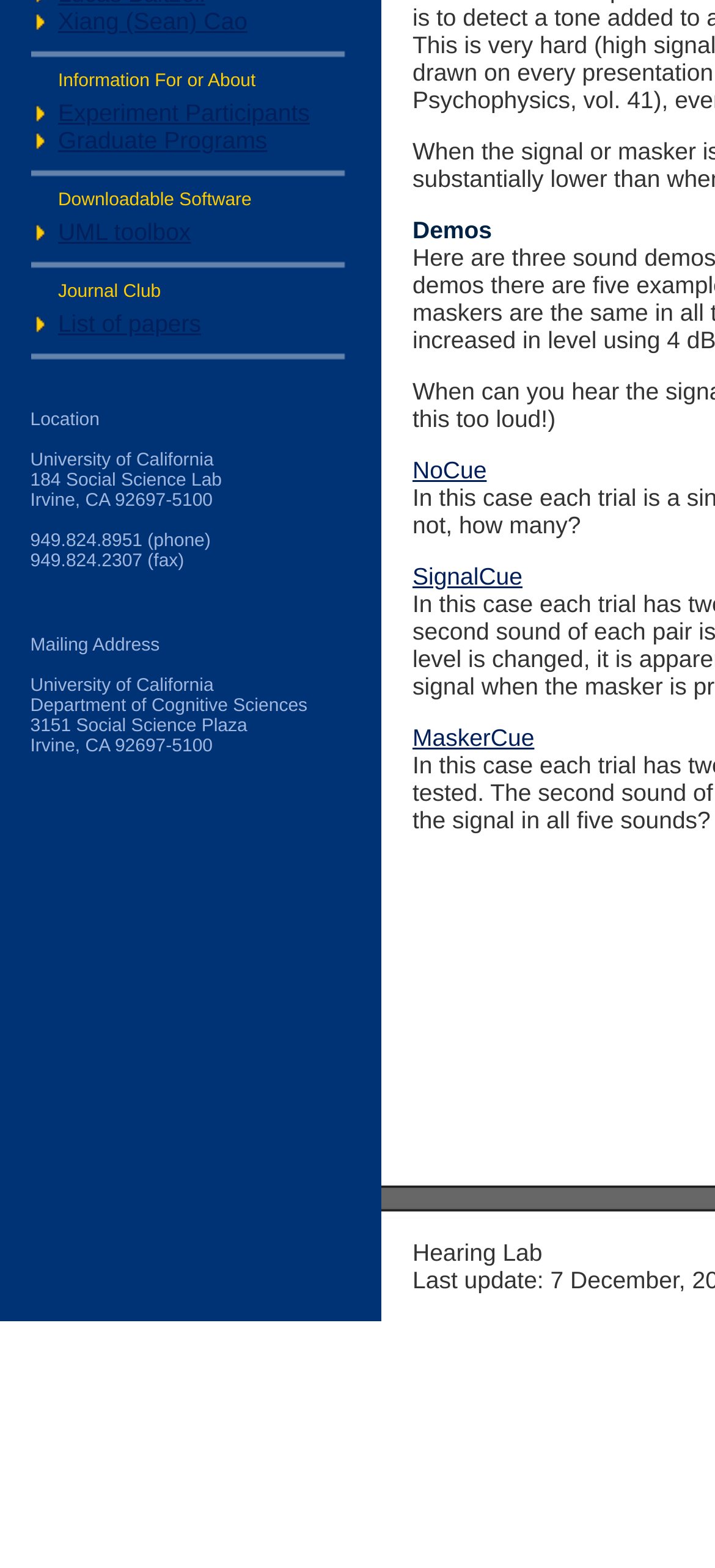Bounding box coordinates are to be given in the format (top-left x, top-left y, bottom-right x, bottom-right y). All values must be floating point numbers between 0 and 1. Provide the bounding box coordinate for the UI element described as: SignalCue

[0.577, 0.648, 0.793, 0.673]